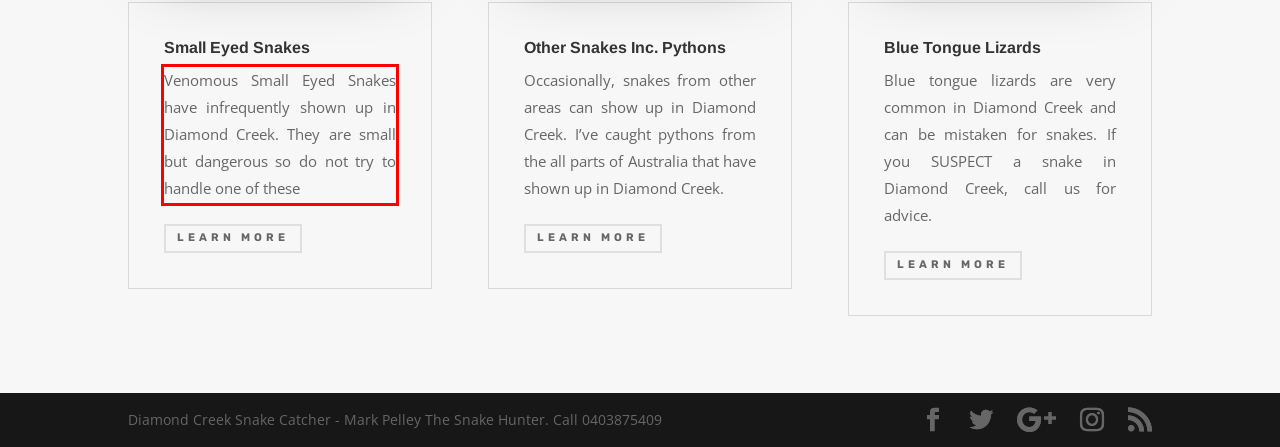Given a screenshot of a webpage, locate the red bounding box and extract the text it encloses.

Venomous Small Eyed Snakes have infrequently shown up in Diamond Creek. They are small but dangerous so do not try to handle one of these